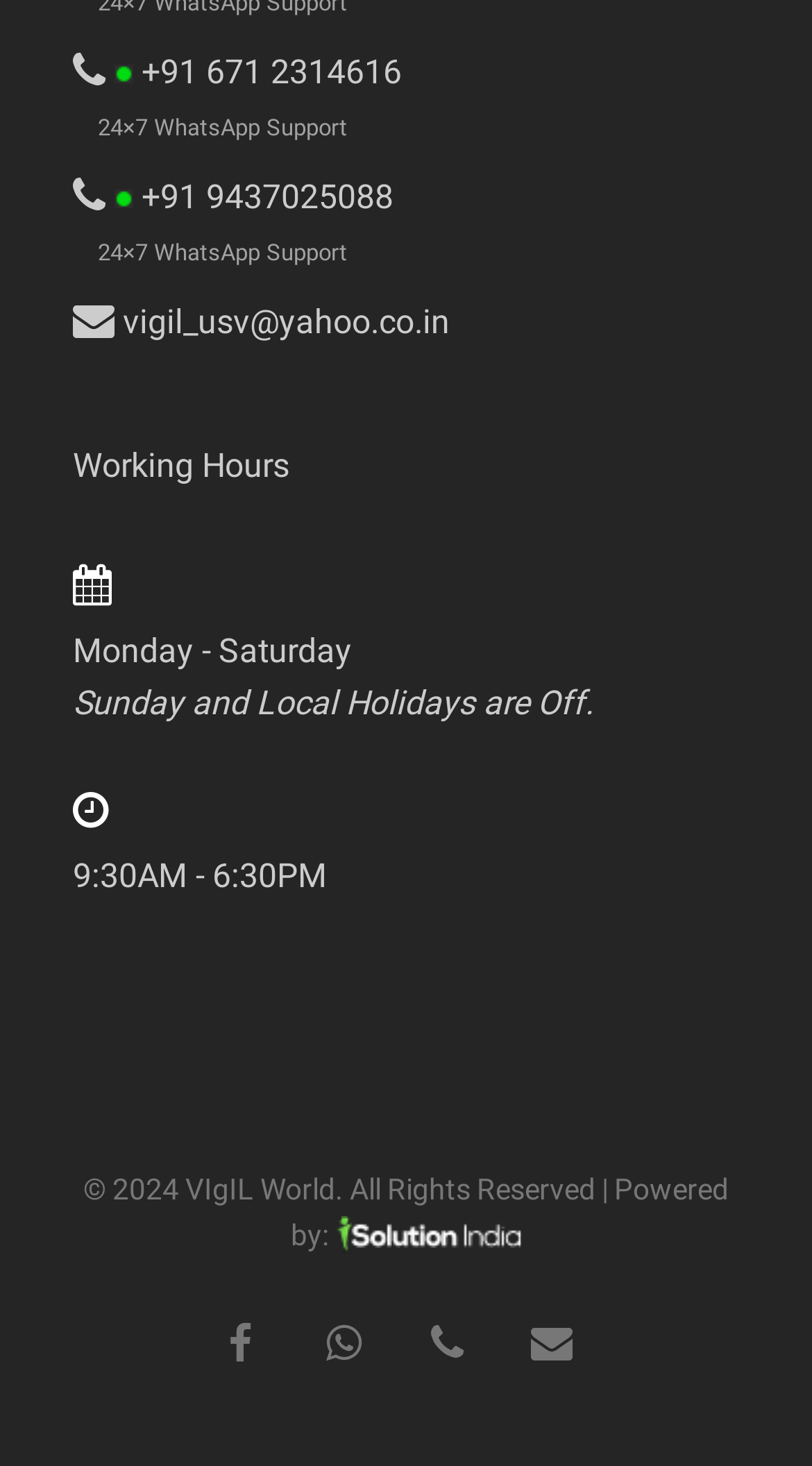Please provide a brief answer to the following inquiry using a single word or phrase:
What is the name of the company that powered the webpage?

iSolution India